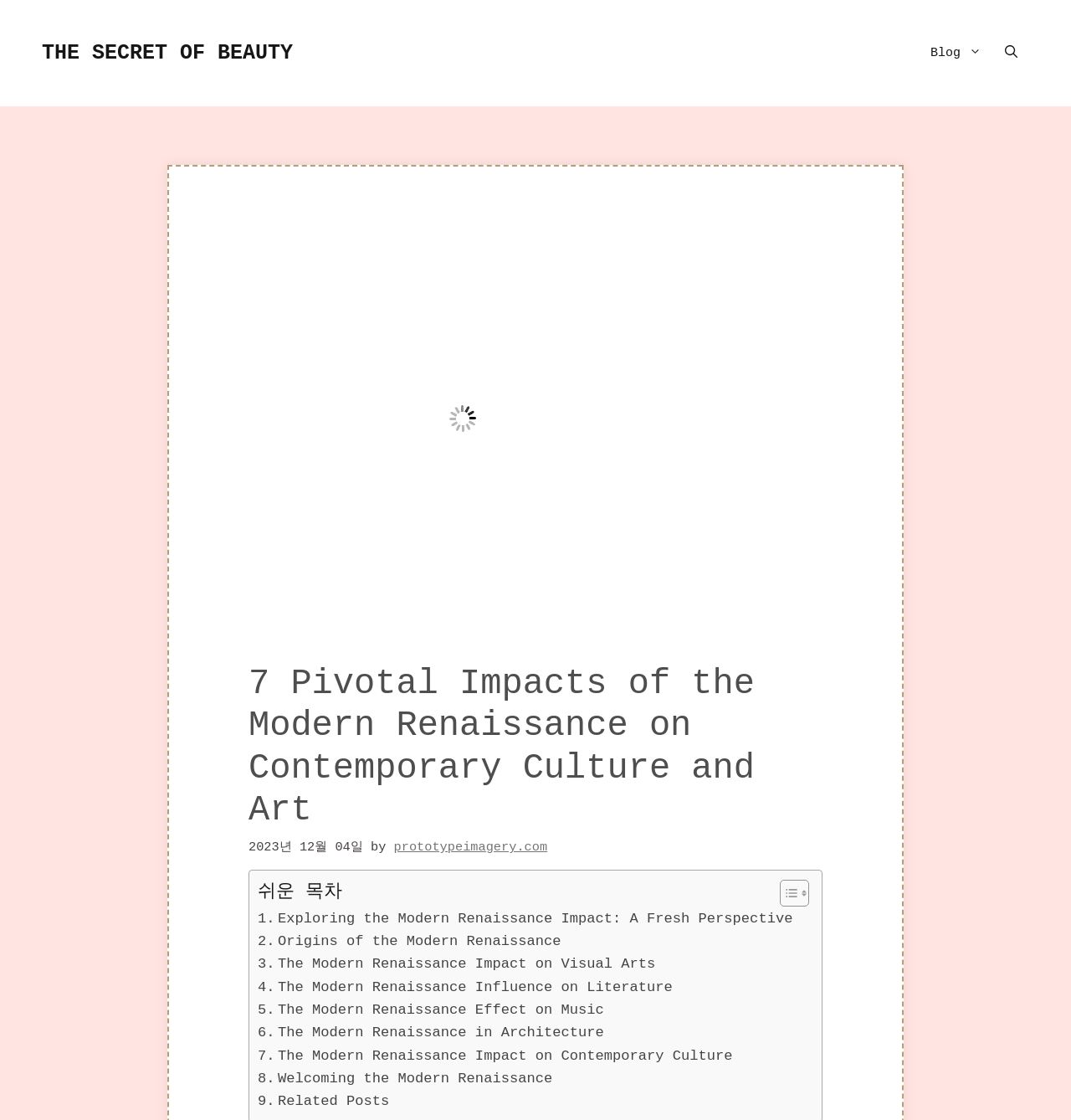Determine the bounding box coordinates for the element that should be clicked to follow this instruction: "Visit the blog". The coordinates should be given as four float numbers between 0 and 1, in the format [left, top, right, bottom].

[0.858, 0.0, 0.927, 0.095]